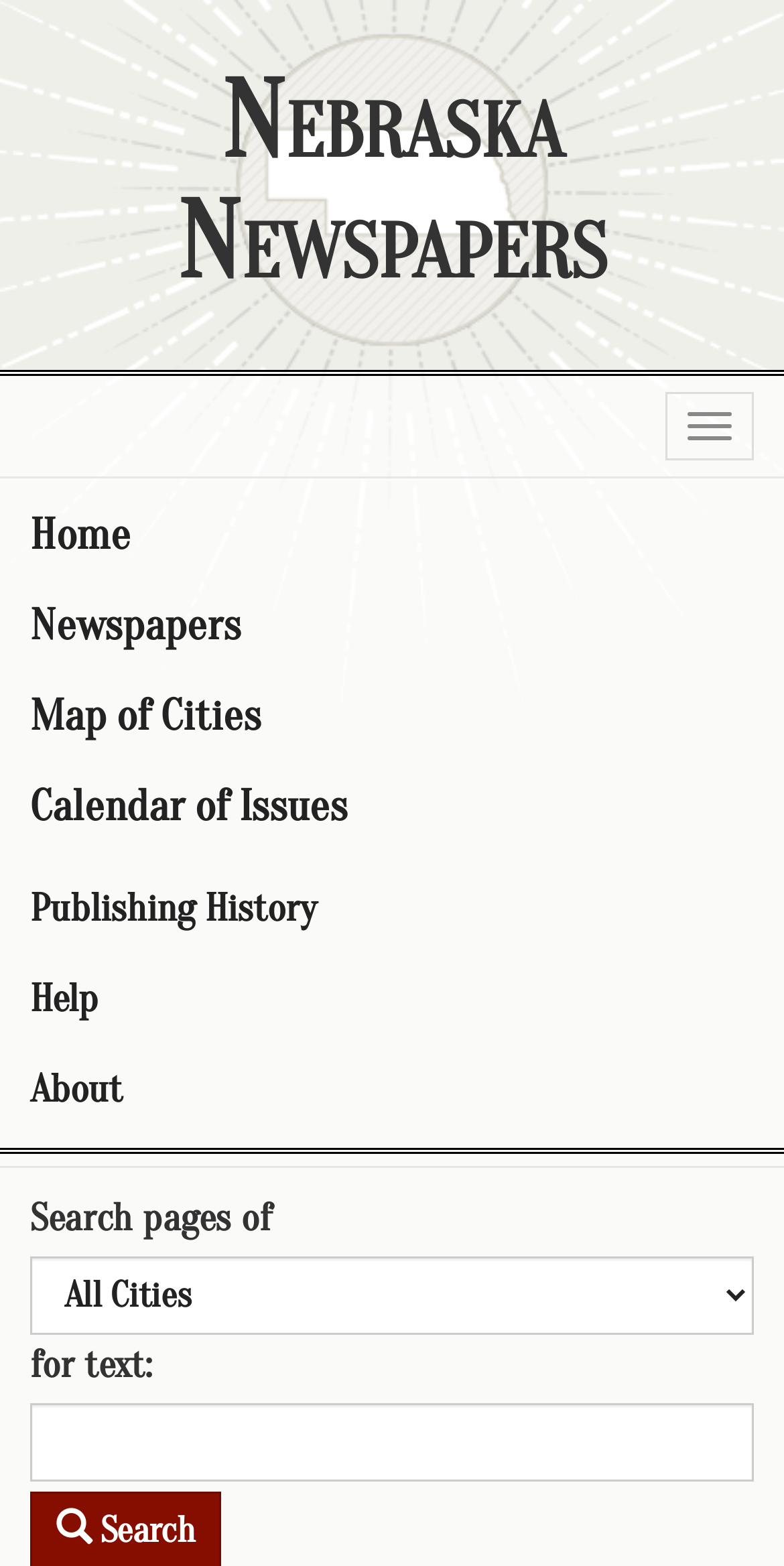Determine the bounding box coordinates of the clickable element to complete this instruction: "Click on the 'About' link". Provide the coordinates in the format of four float numbers between 0 and 1, [left, top, right, bottom].

[0.0, 0.668, 1.0, 0.725]